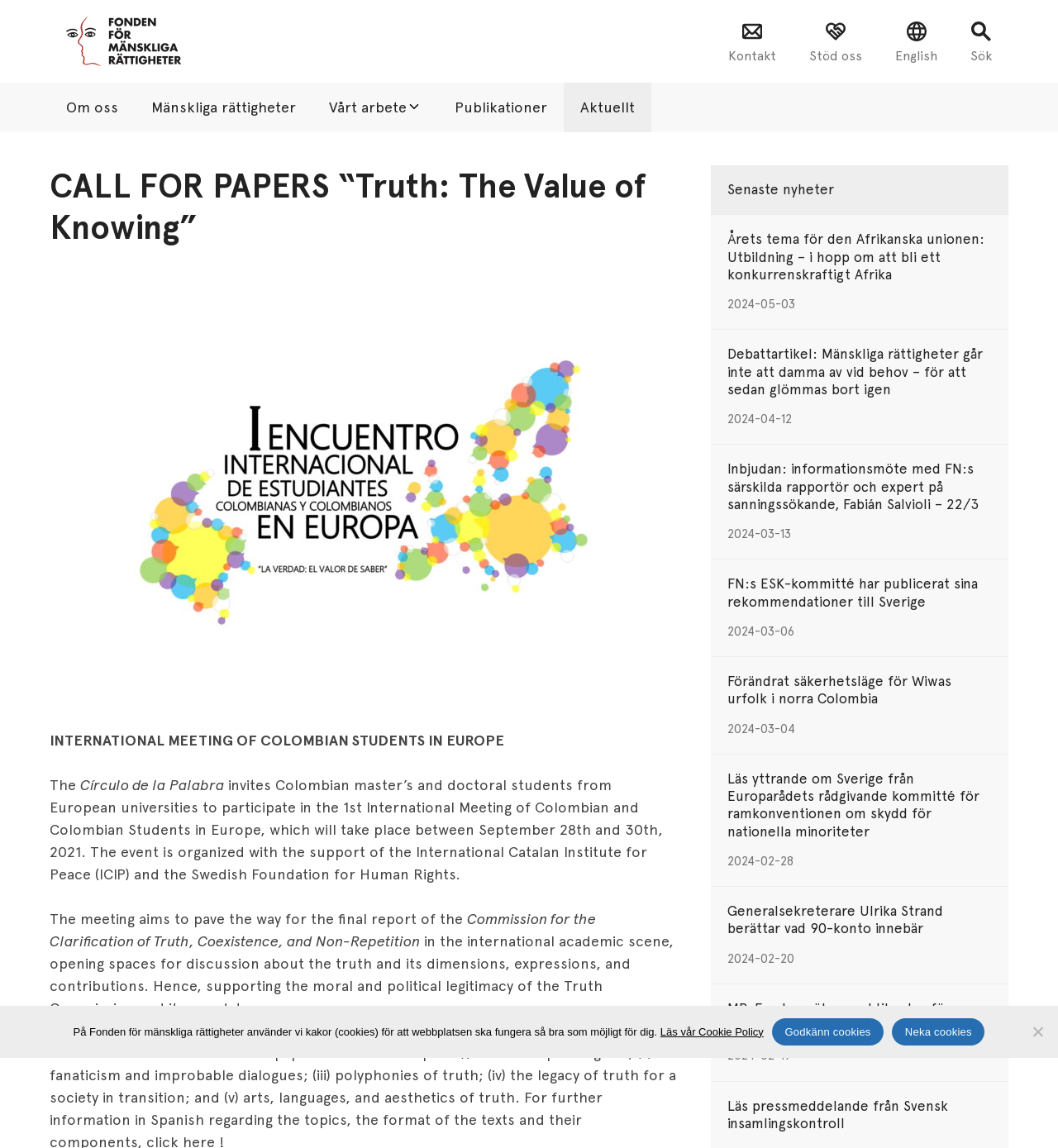Identify the bounding box coordinates for the UI element described as: "alt="Fonden för mänskliga rättigheter logotyp"".

[0.062, 0.014, 0.172, 0.058]